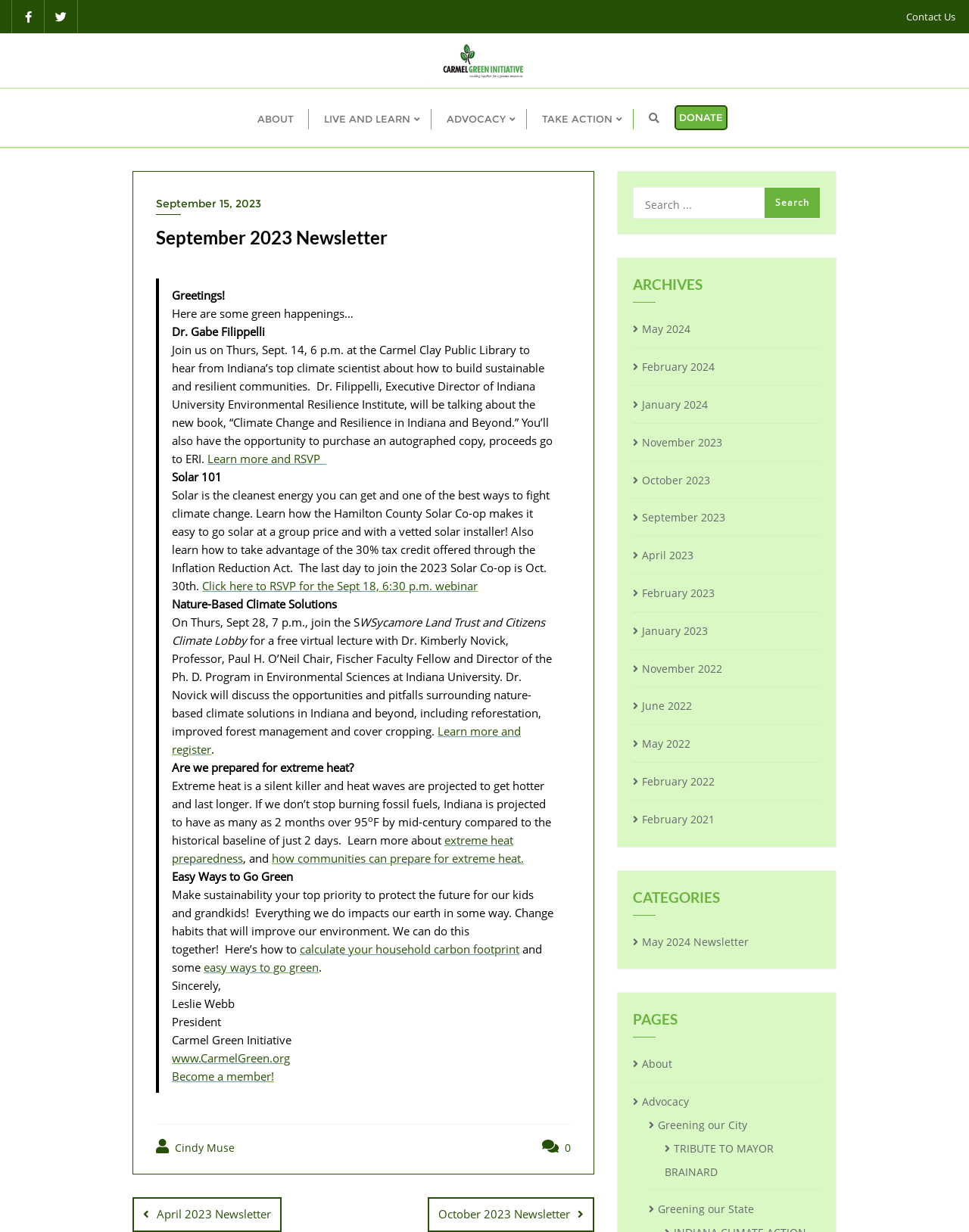Answer the question with a single word or phrase: 
Who is the President of the Carmel Green Initiative?

Leslie Webb